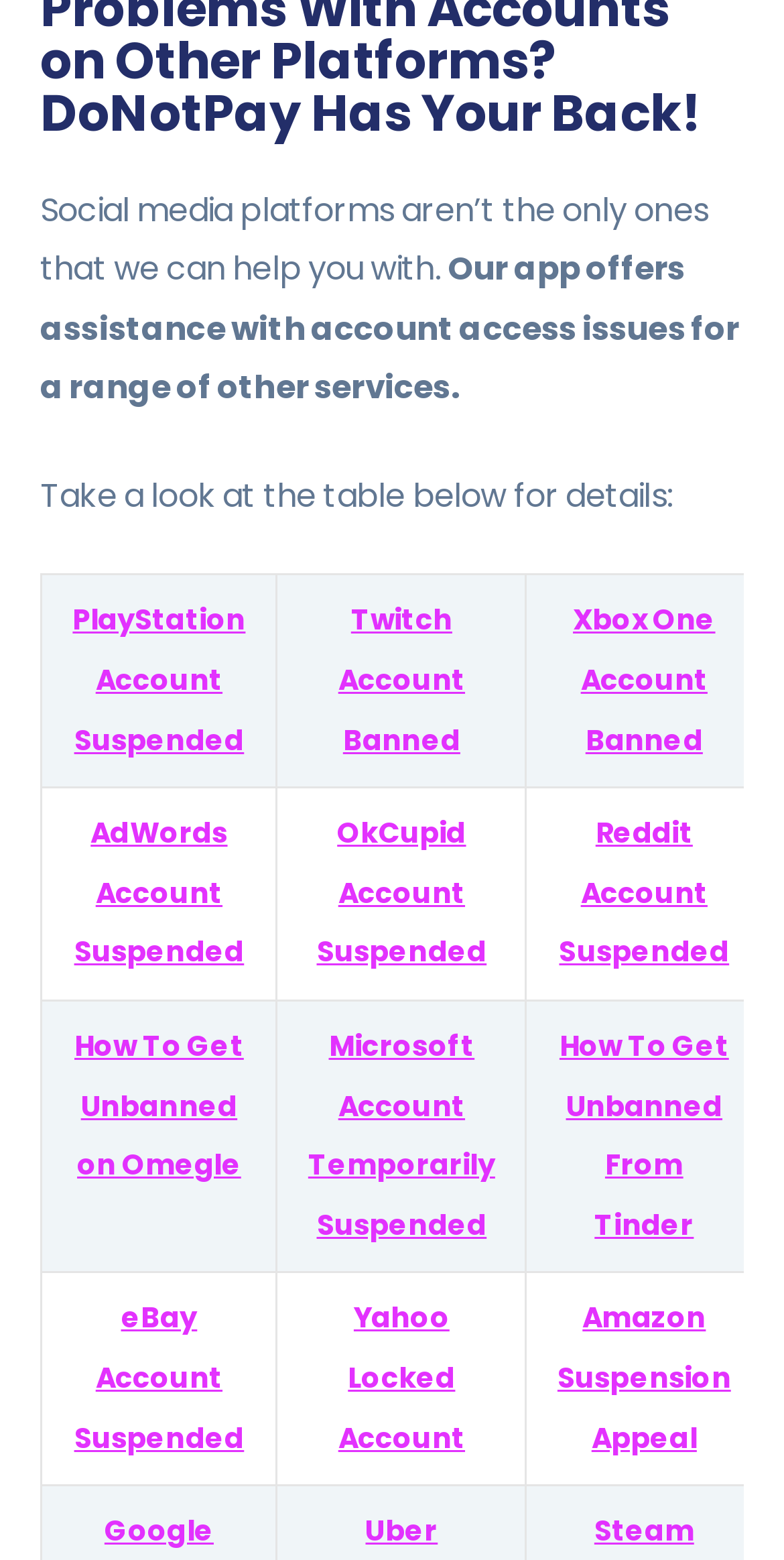Examine the image and give a thorough answer to the following question:
What is the purpose of the links in the table?

The links in the table on the webpage are provided to allow users to get assistance with resolving account access issues for each of the listed services, such as getting unbanned from Omegle or appealing an Amazon suspension.